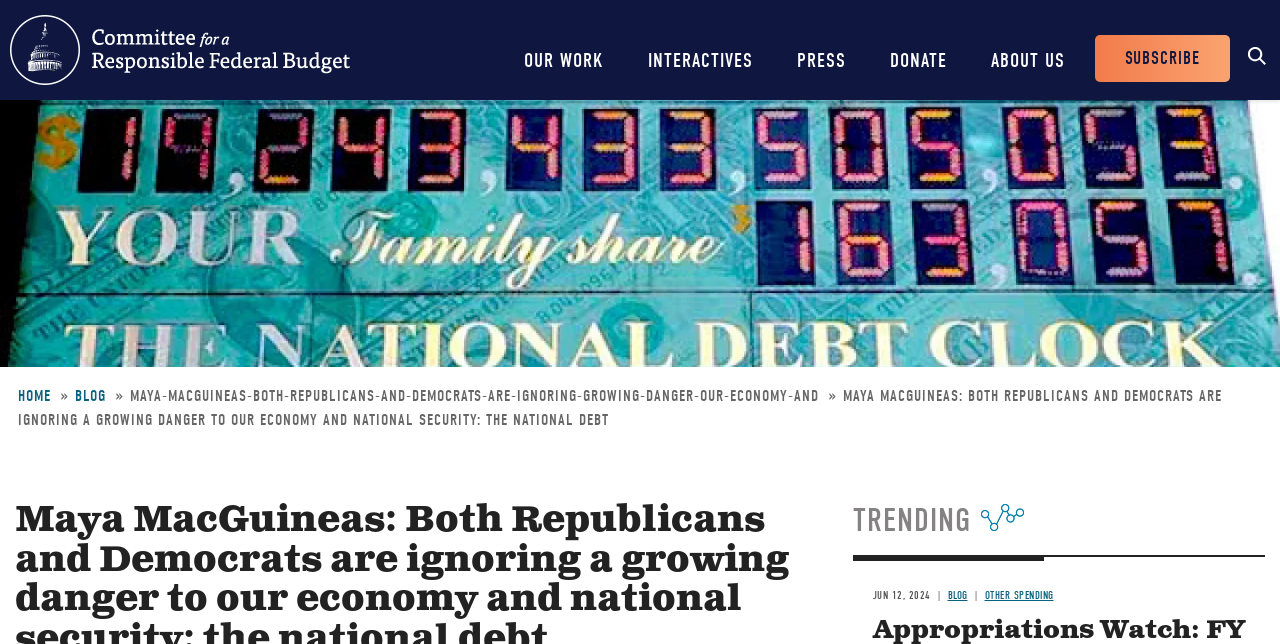Determine the bounding box coordinates of the target area to click to execute the following instruction: "view other spending."

[0.769, 0.915, 0.823, 0.935]